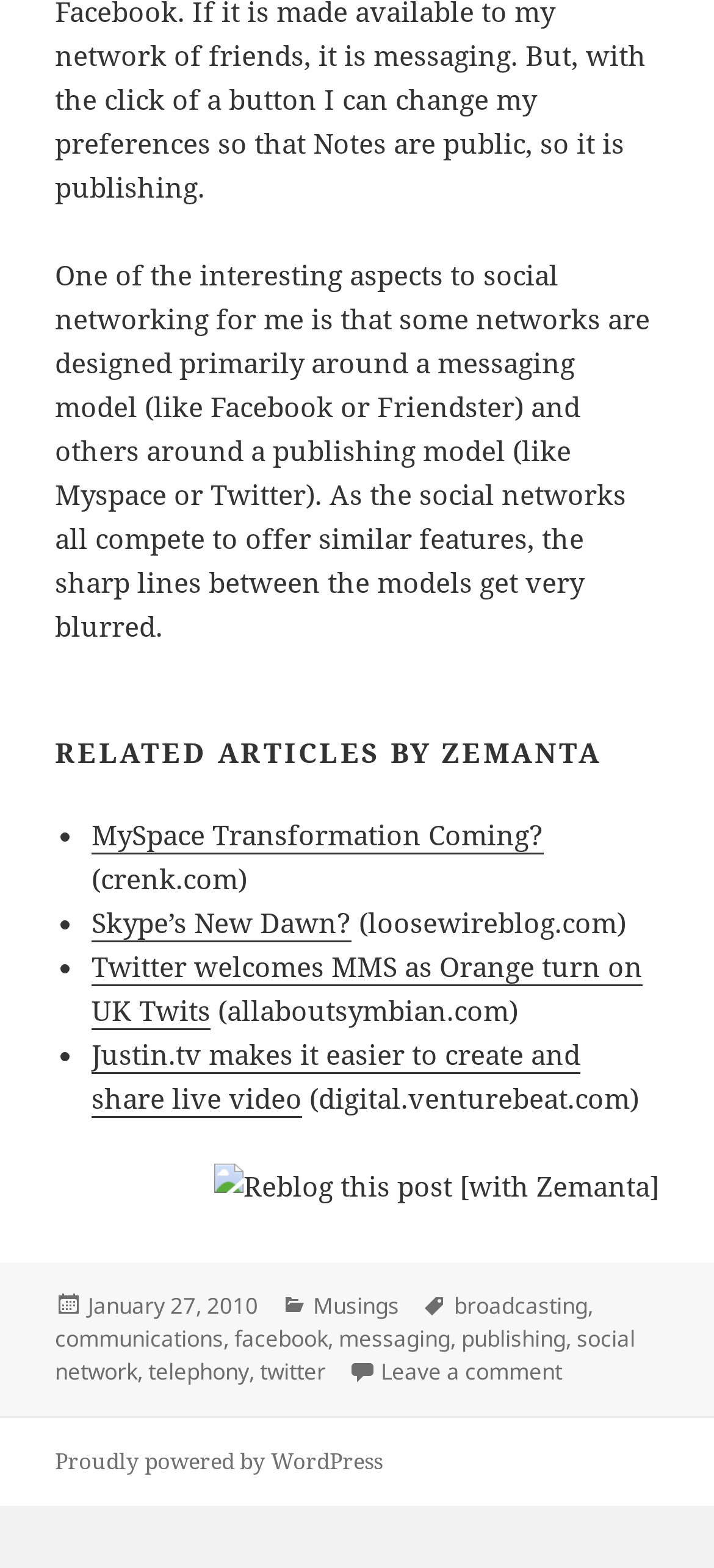What is the topic of the article?
Look at the image and respond with a one-word or short-phrase answer.

Social networking